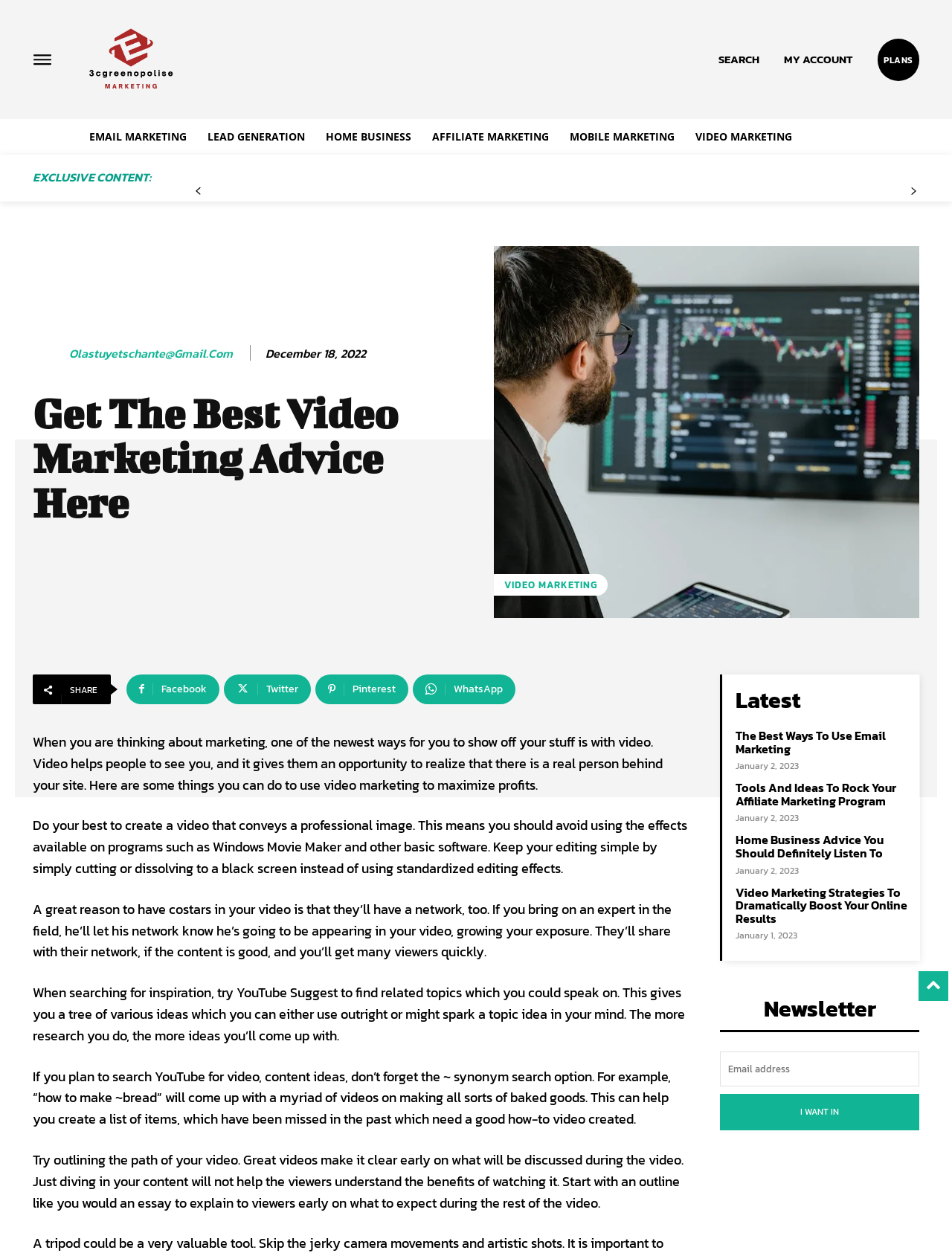Please give the bounding box coordinates of the area that should be clicked to fulfill the following instruction: "Click the 'Search' button". The coordinates should be in the format of four float numbers from 0 to 1, i.e., [left, top, right, bottom].

[0.755, 0.021, 0.798, 0.074]